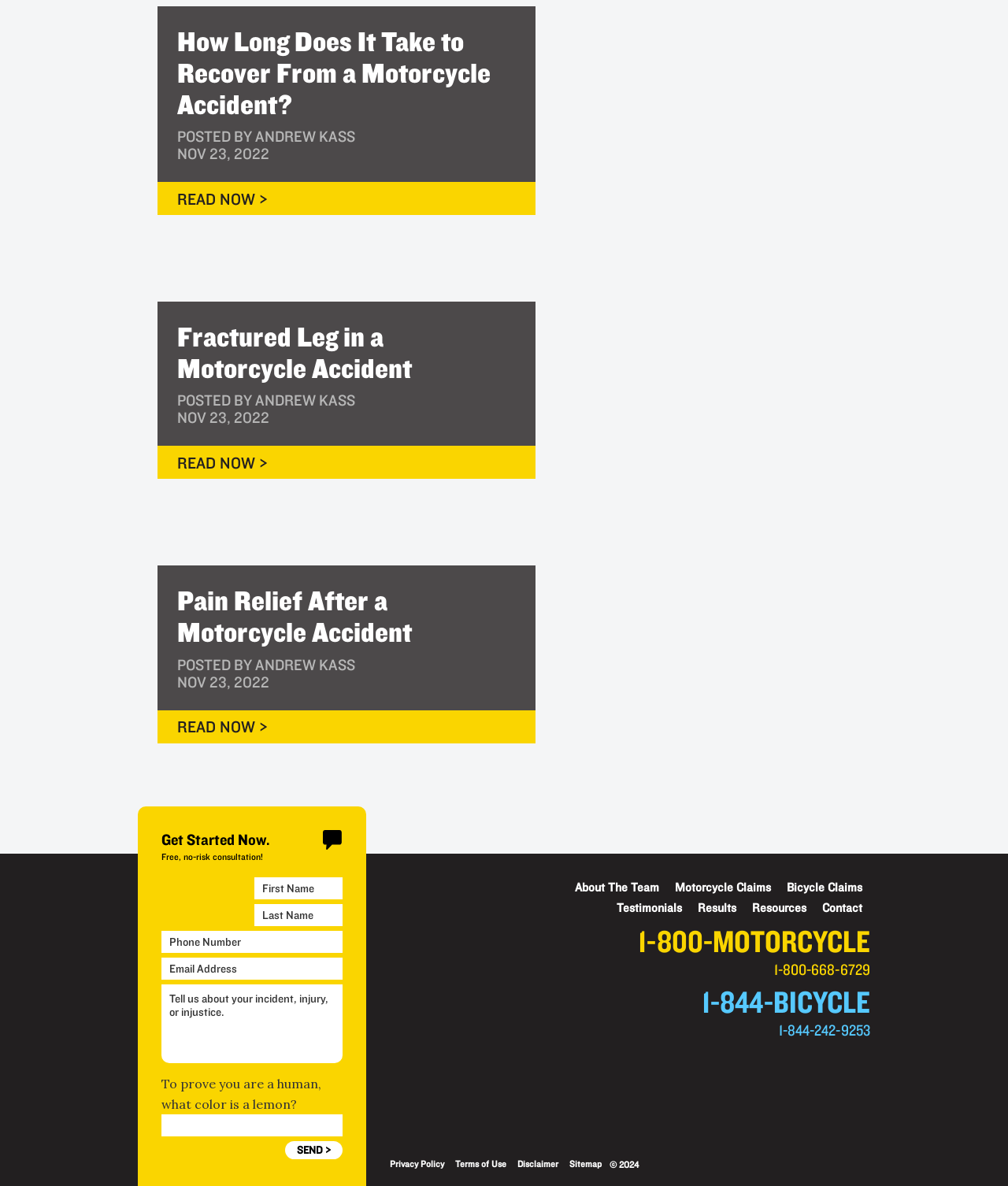Please specify the bounding box coordinates in the format (top-left x, top-left y, bottom-right x, bottom-right y), with all values as floating point numbers between 0 and 1. Identify the bounding box of the UI element described by: Contact

[0.816, 0.76, 0.855, 0.771]